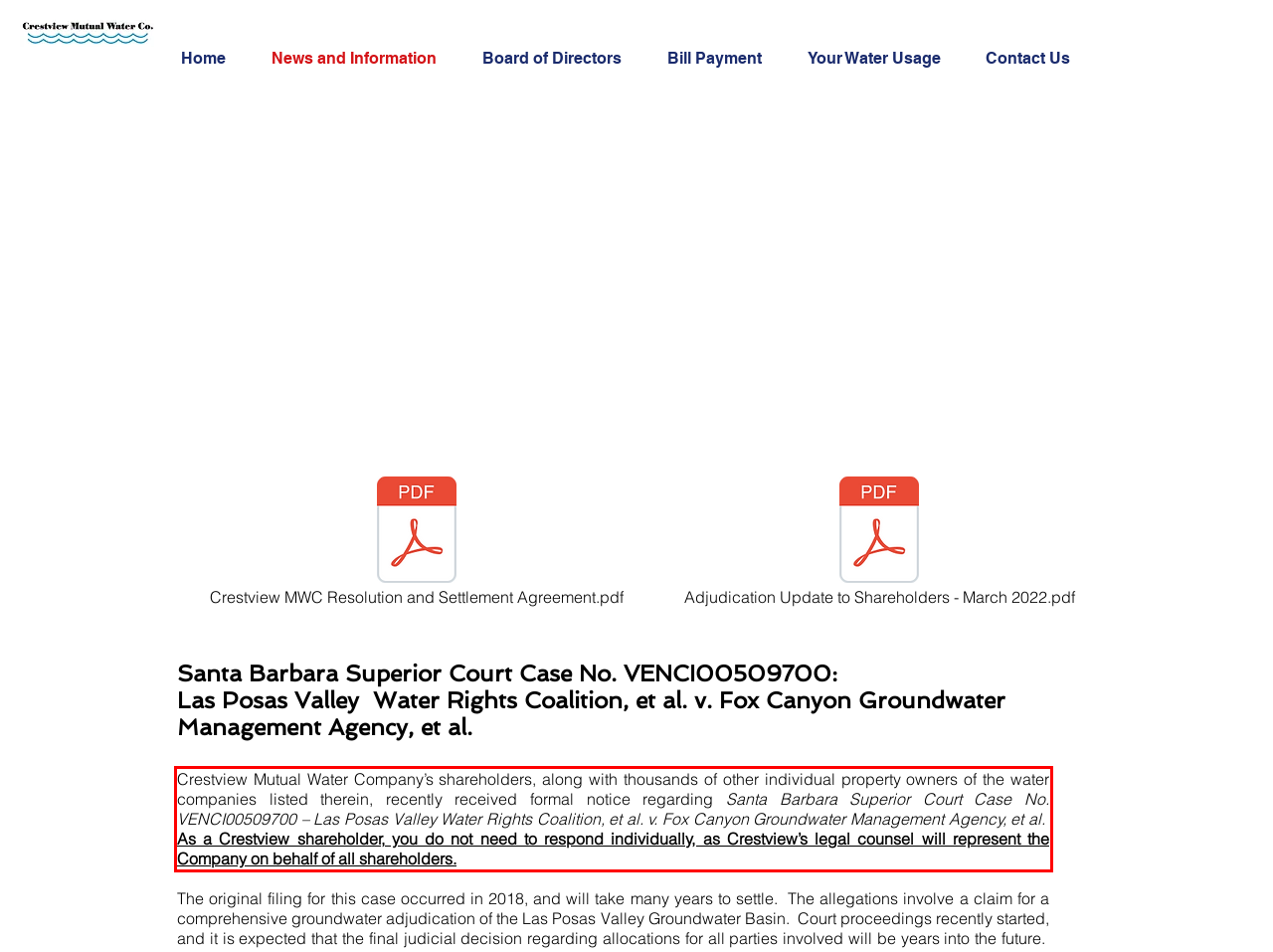View the screenshot of the webpage and identify the UI element surrounded by a red bounding box. Extract the text contained within this red bounding box.

Crestview Mutual Water Company’s shareholders, along with thousands of other individual property owners of the water companies listed therein, recently received formal notice regarding Santa Barbara Superior Court Case No. VENCI00509700 – Las Posas Valley Water Rights Coalition, et al. v. Fox Canyon Groundwater Management Agency, et al. As a Crestview shareholder, you do not need to respond individually, as Crestview’s legal counsel will represent the Company on behalf of all shareholders.